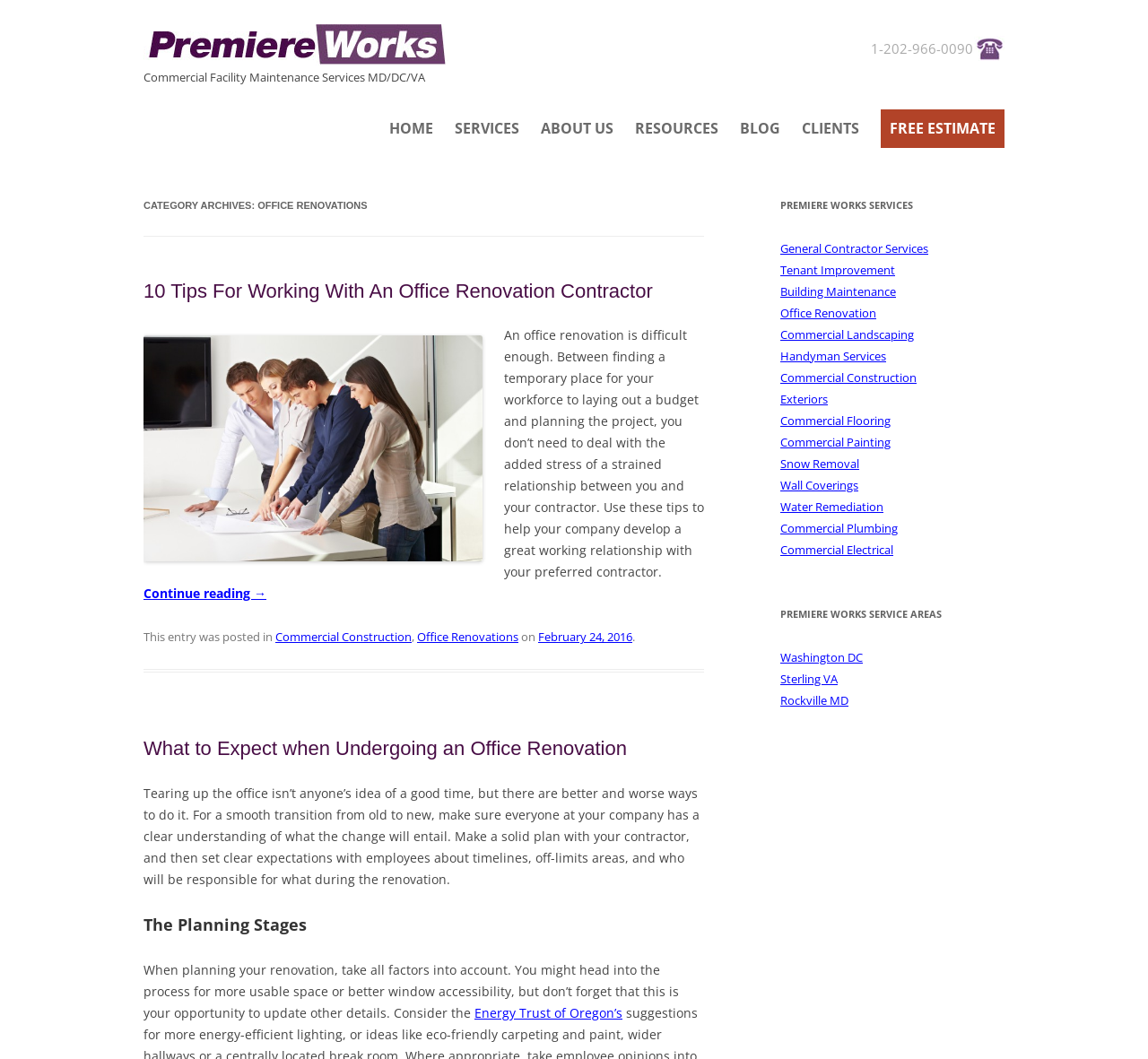Using the information shown in the image, answer the question with as much detail as possible: What is the title of the first article?

I found the title of the first article by looking at the heading element with the text '10 Tips For Working With An Office Renovation Contractor', which is the title of the first article on the webpage.